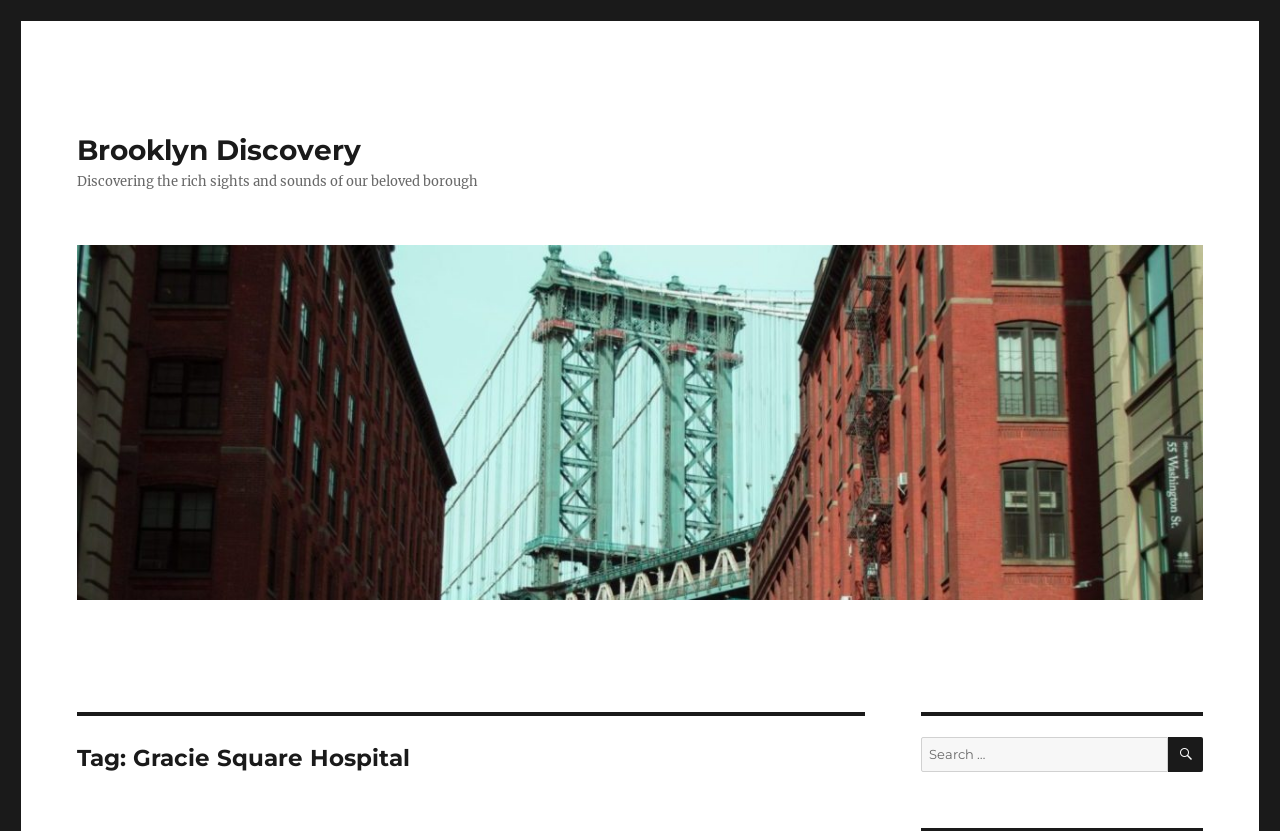What is the bounding box coordinate of the image?
Examine the webpage screenshot and provide an in-depth answer to the question.

The image is a child element of the link 'Brooklyn Discovery' and has a bounding box coordinate of [0.06, 0.295, 0.94, 0.721], which defines its position on the webpage.